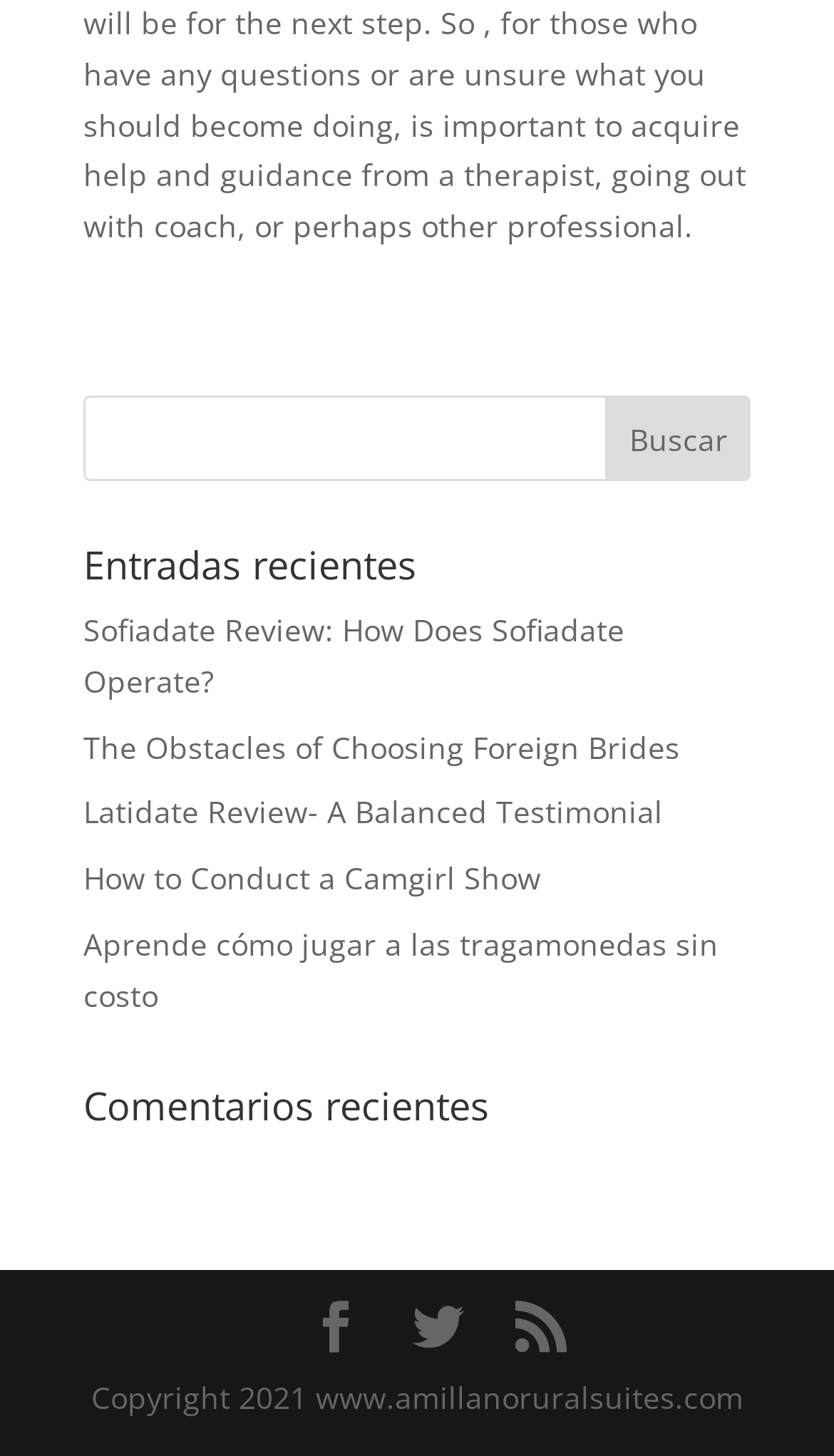Answer this question in one word or a short phrase: What is the copyright year of the website?

2021